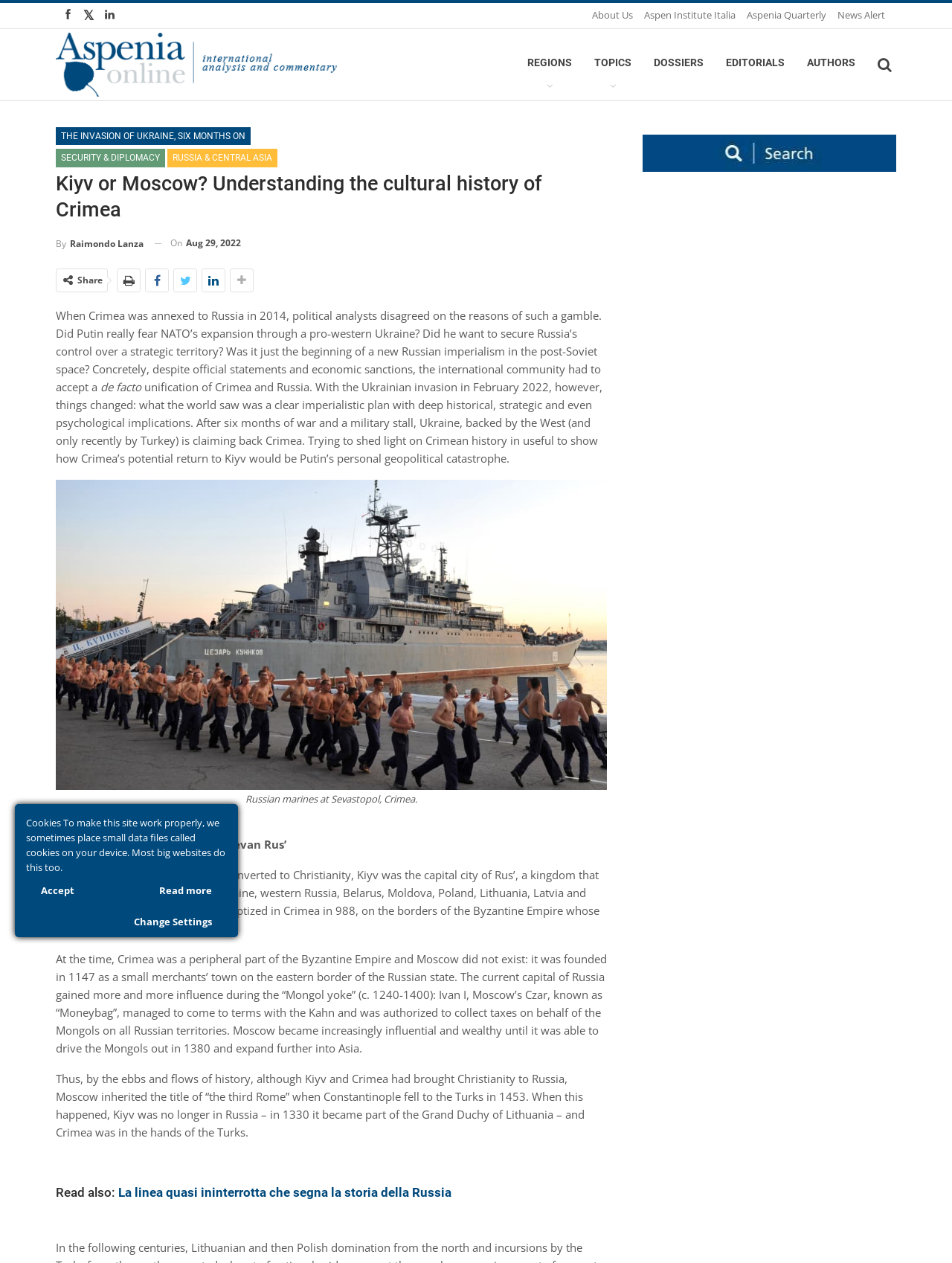Given the description "By Raimondo Lanza", determine the bounding box of the corresponding UI element.

[0.059, 0.185, 0.151, 0.201]